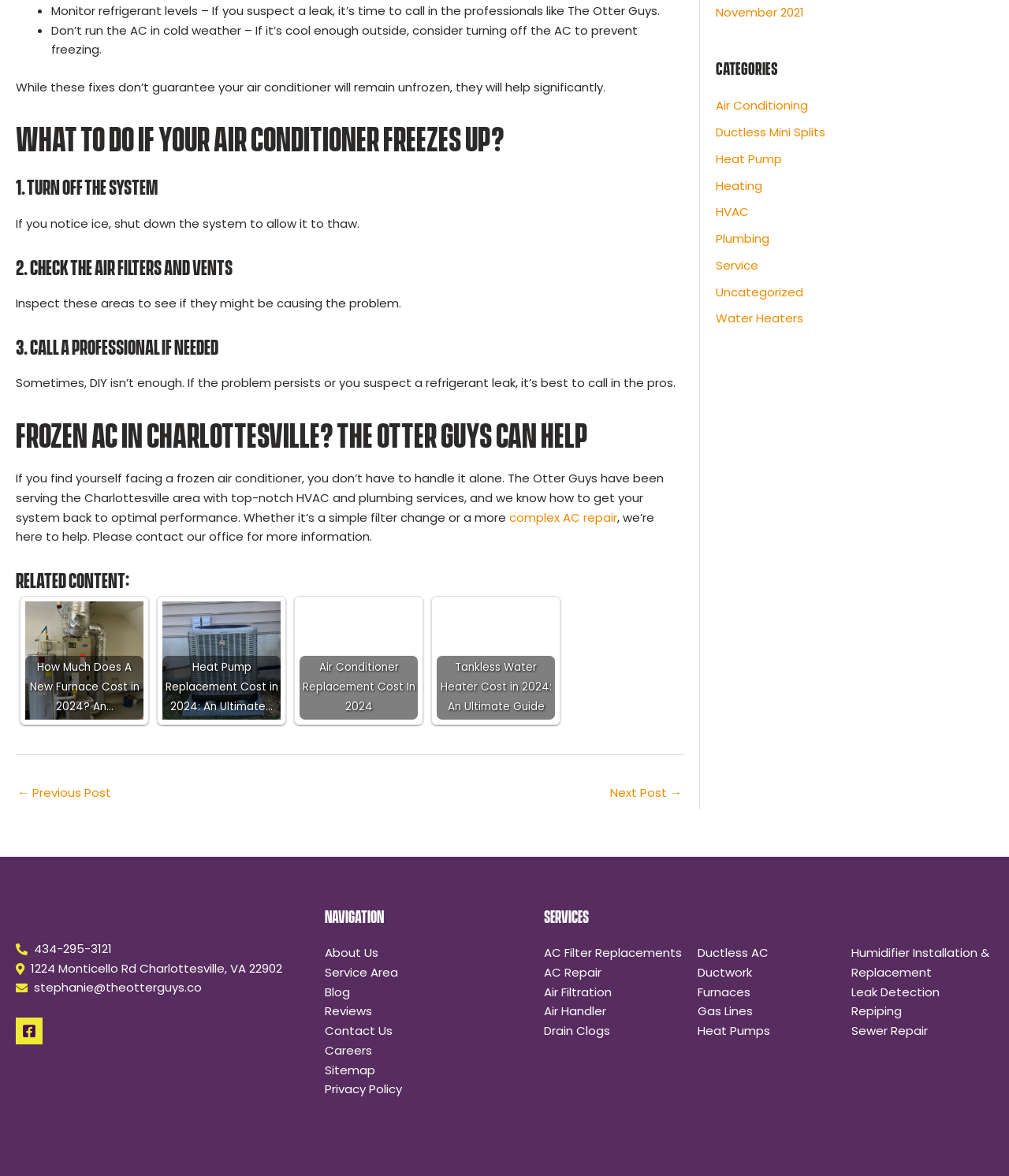Extract the bounding box coordinates for the UI element described by the text: "Humidifier Installation & Replacement". The coordinates should be in the form of [left, top, right, bottom] with values between 0 and 1.

[0.844, 0.762, 0.98, 0.792]